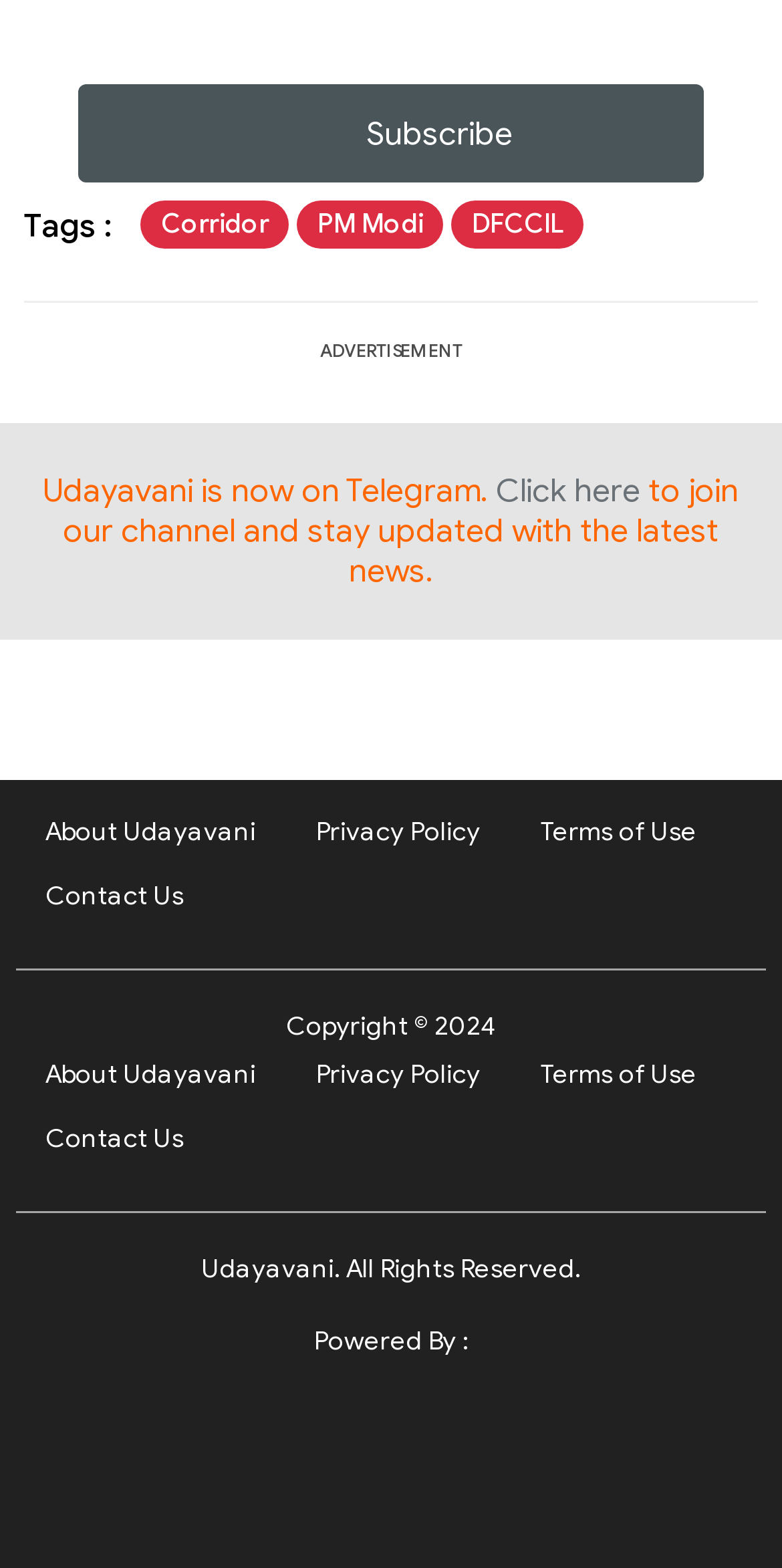Show the bounding box coordinates for the HTML element as described: "PM Modi".

[0.38, 0.128, 0.568, 0.159]